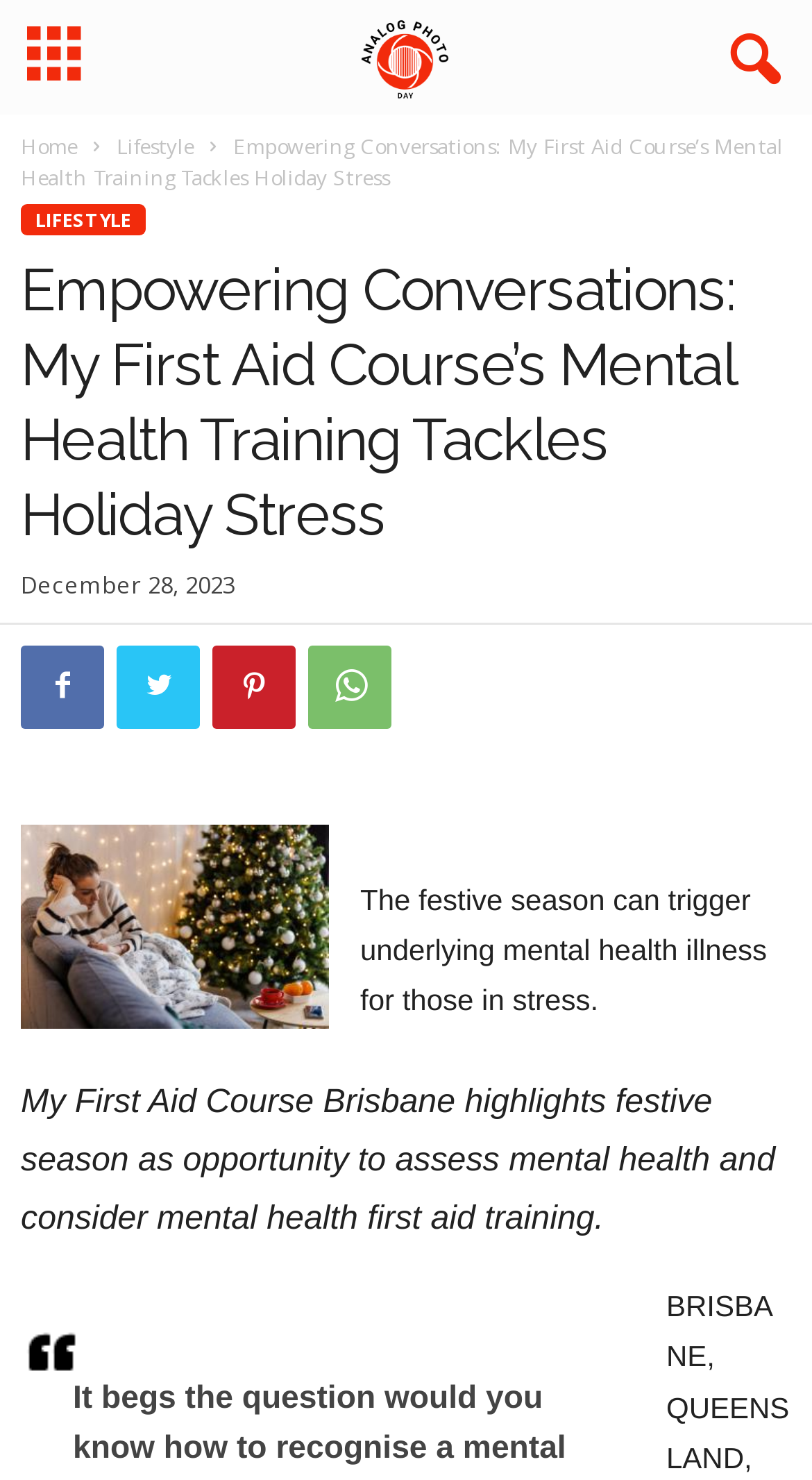What is the topic of the article?
Give a one-word or short phrase answer based on the image.

Mental Health